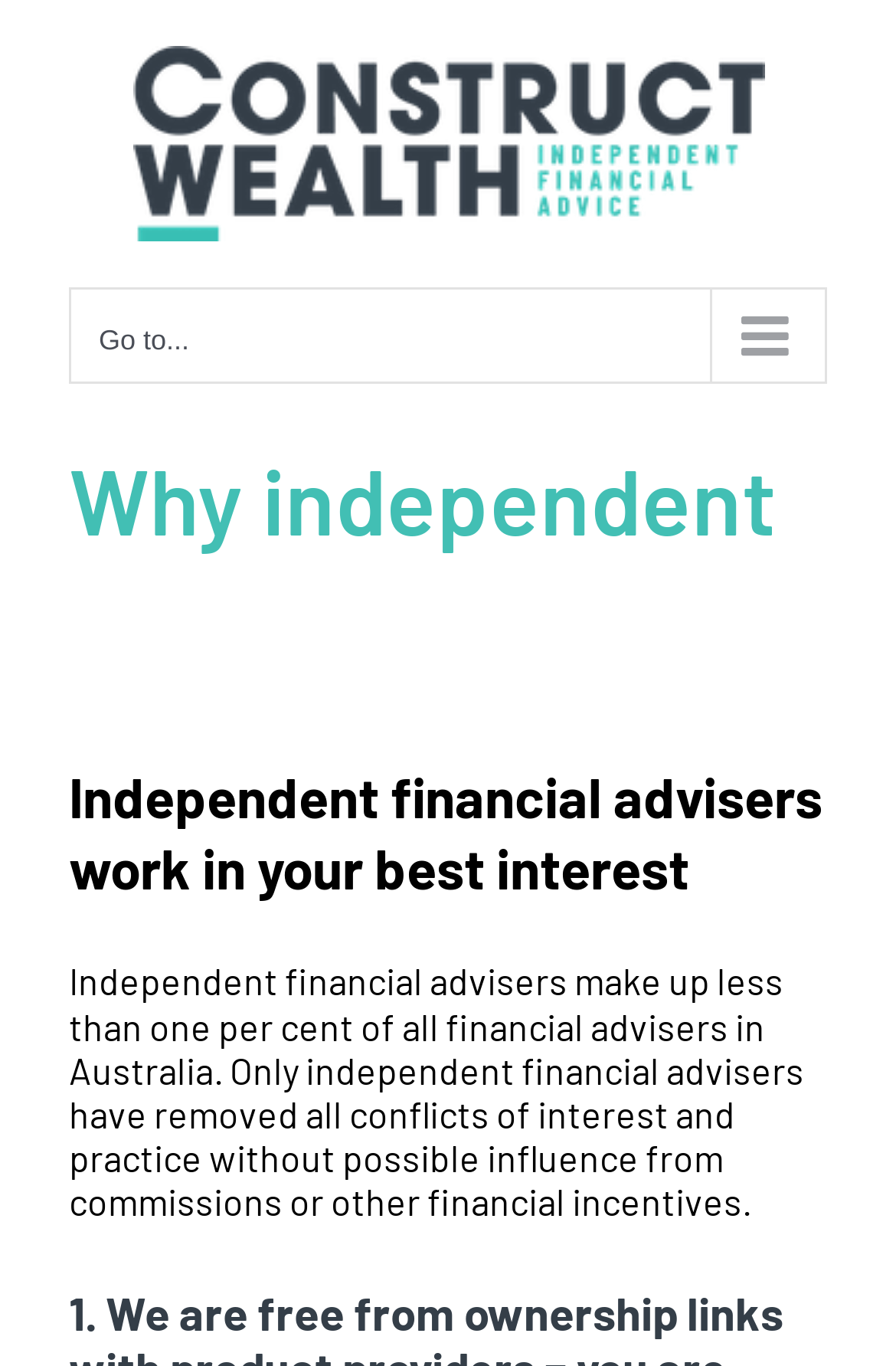Please provide the bounding box coordinates in the format (top-left x, top-left y, bottom-right x, bottom-right y). Remember, all values are floating point numbers between 0 and 1. What is the bounding box coordinate of the region described as: Go to...

[0.077, 0.21, 0.923, 0.281]